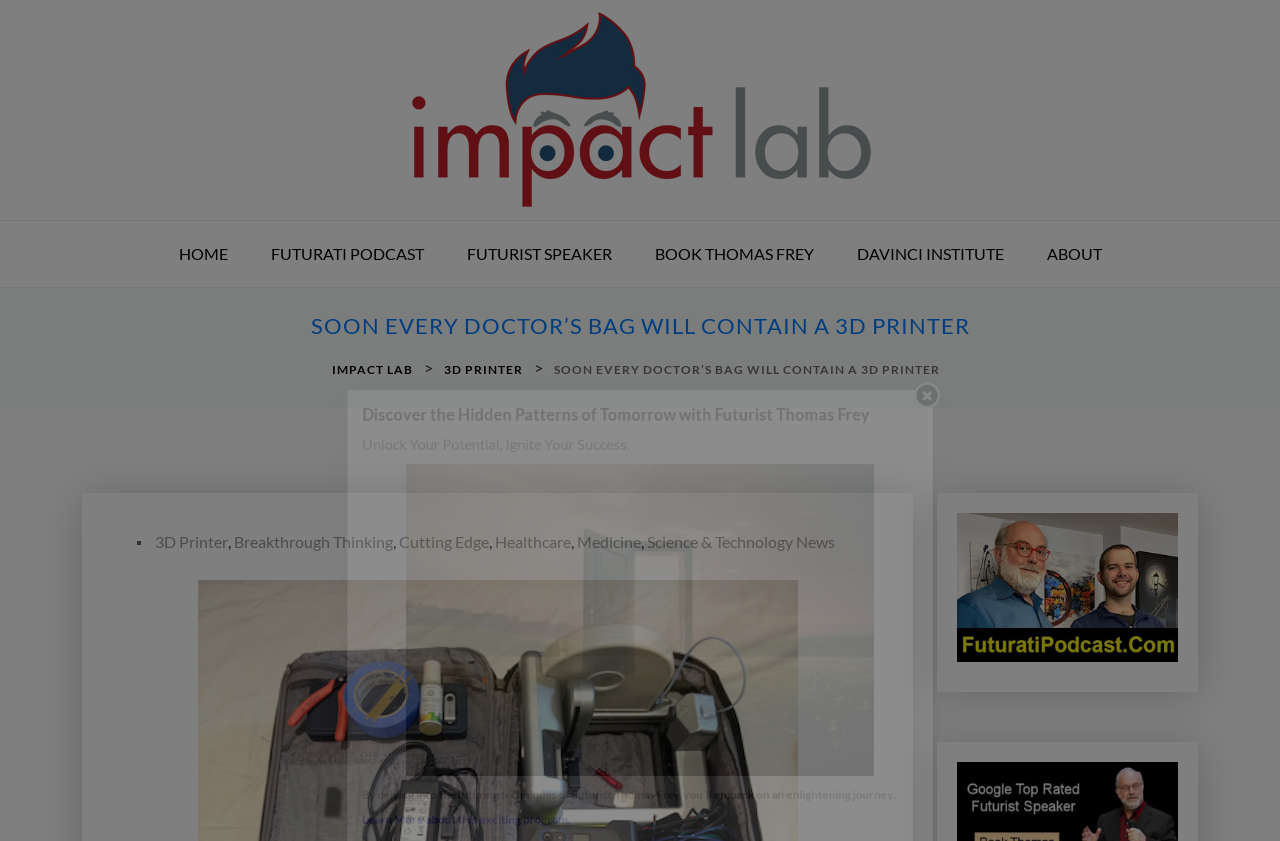Identify the bounding box coordinates of the area you need to click to perform the following instruction: "go to Impact Lab homepage".

[0.316, 0.012, 0.684, 0.25]